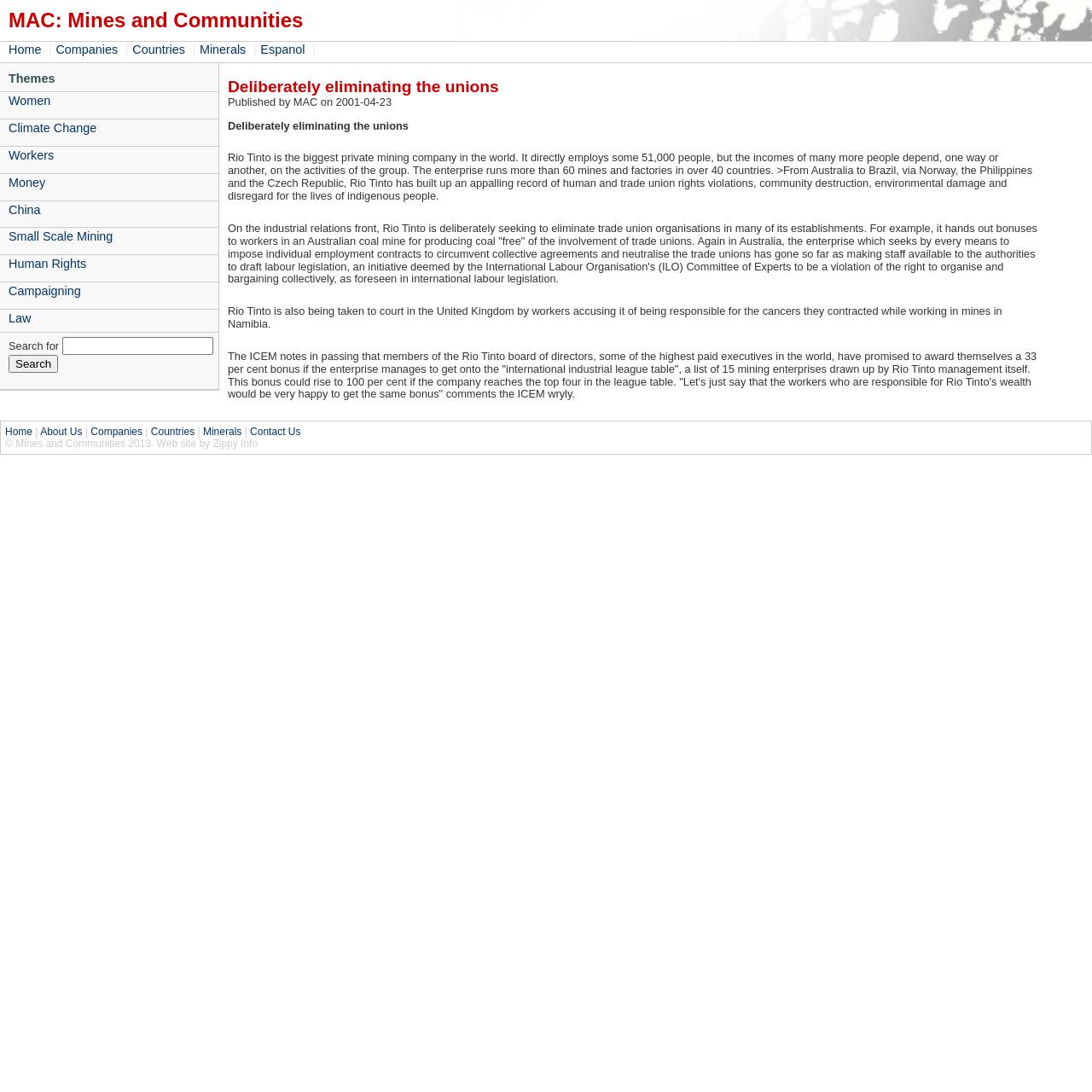Kindly determine the bounding box coordinates for the area that needs to be clicked to execute this instruction: "Click the Home link".

[0.008, 0.039, 0.041, 0.052]